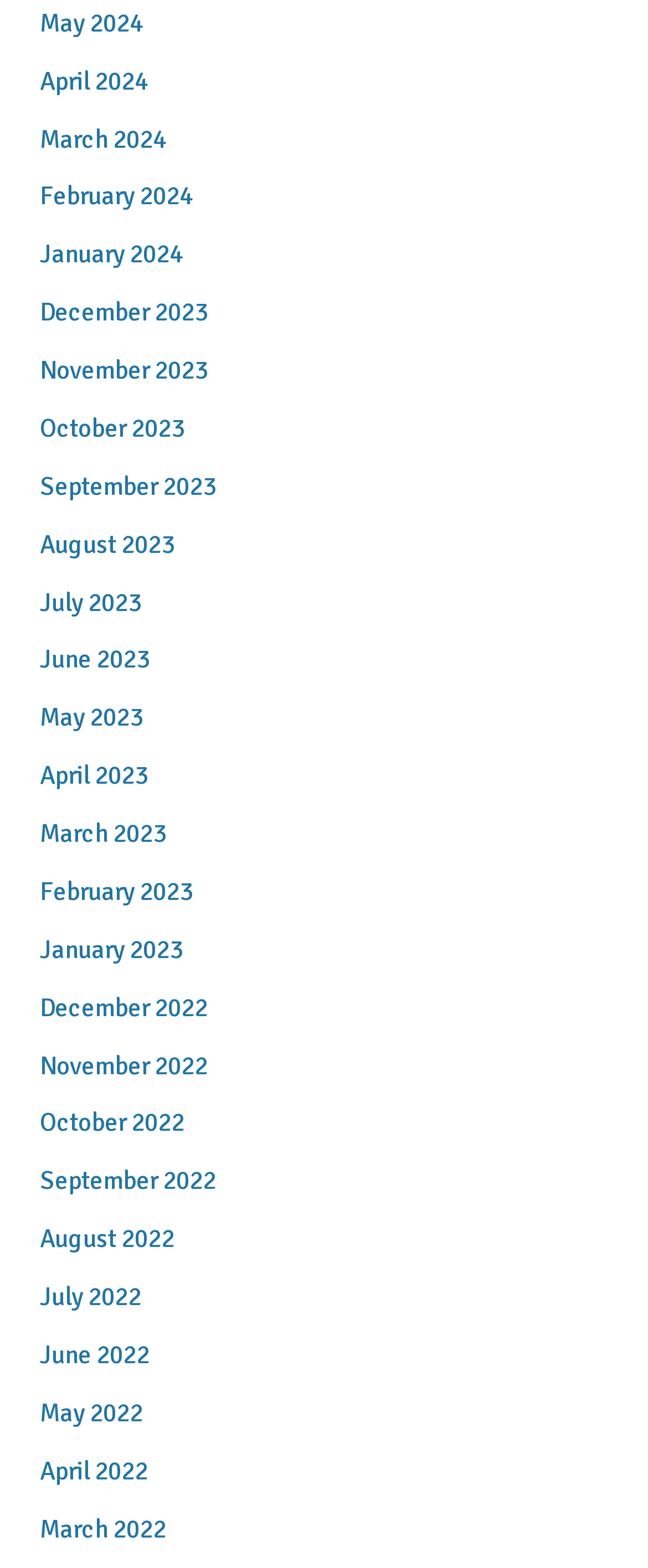Locate the bounding box of the UI element defined by this description: "January 2023". The coordinates should be given as four float numbers between 0 and 1, formatted as [left, top, right, bottom].

[0.061, 0.595, 0.282, 0.616]